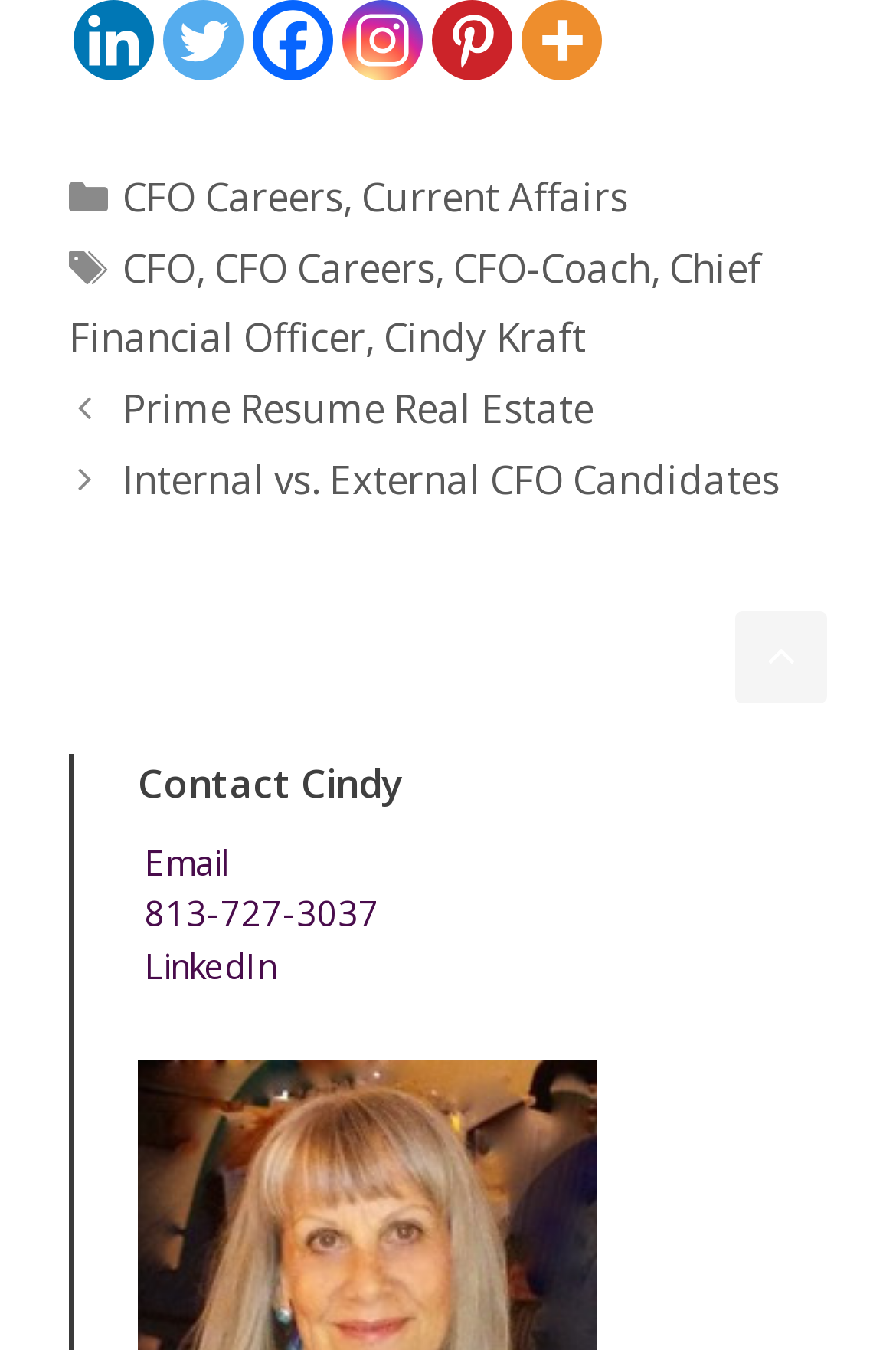Please locate the bounding box coordinates for the element that should be clicked to achieve the following instruction: "Scroll back to top". Ensure the coordinates are given as four float numbers between 0 and 1, i.e., [left, top, right, bottom].

[0.821, 0.453, 0.923, 0.521]